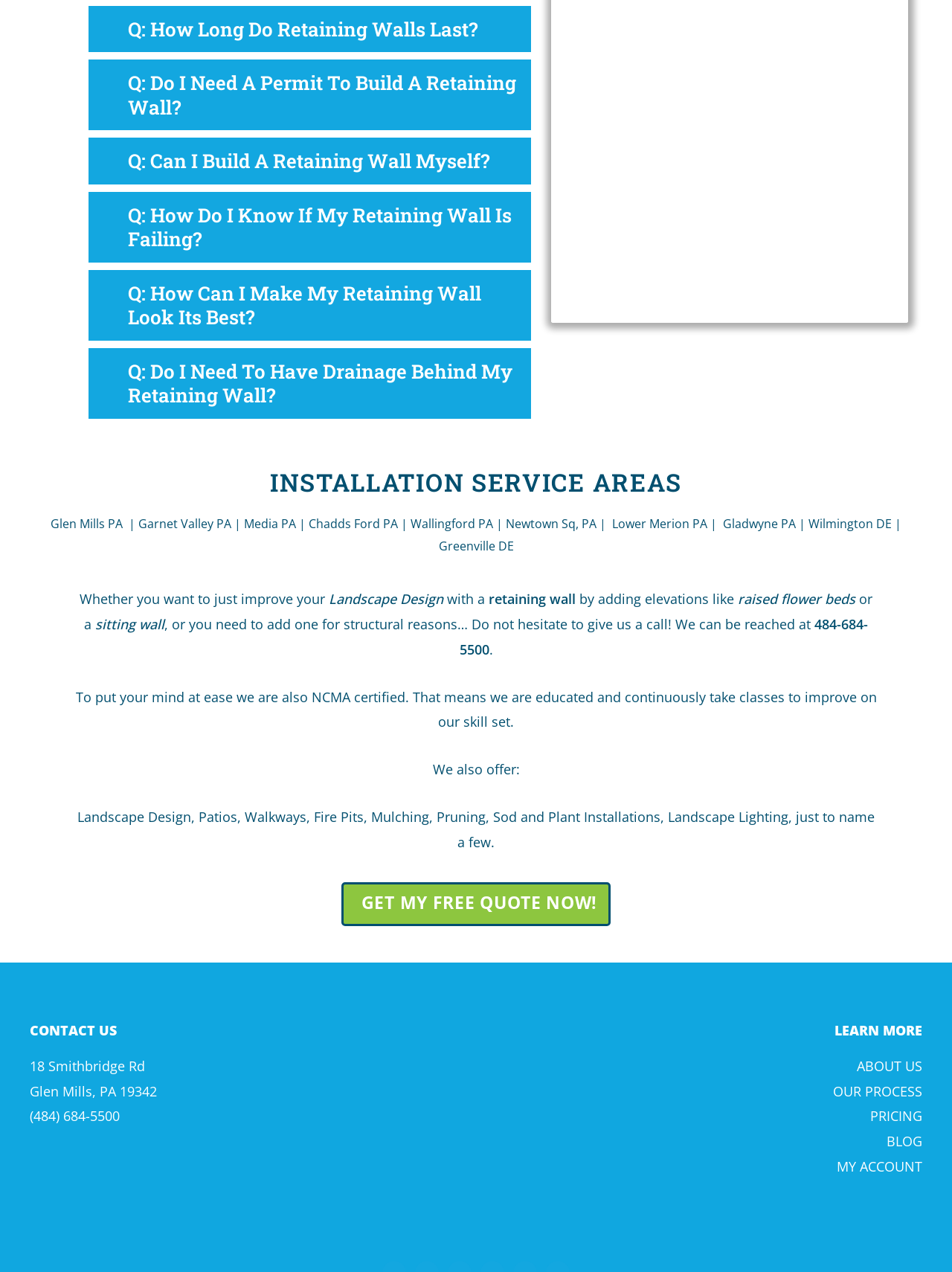Respond to the question below with a single word or phrase: What is the main service offered by this company?

Retaining wall installation